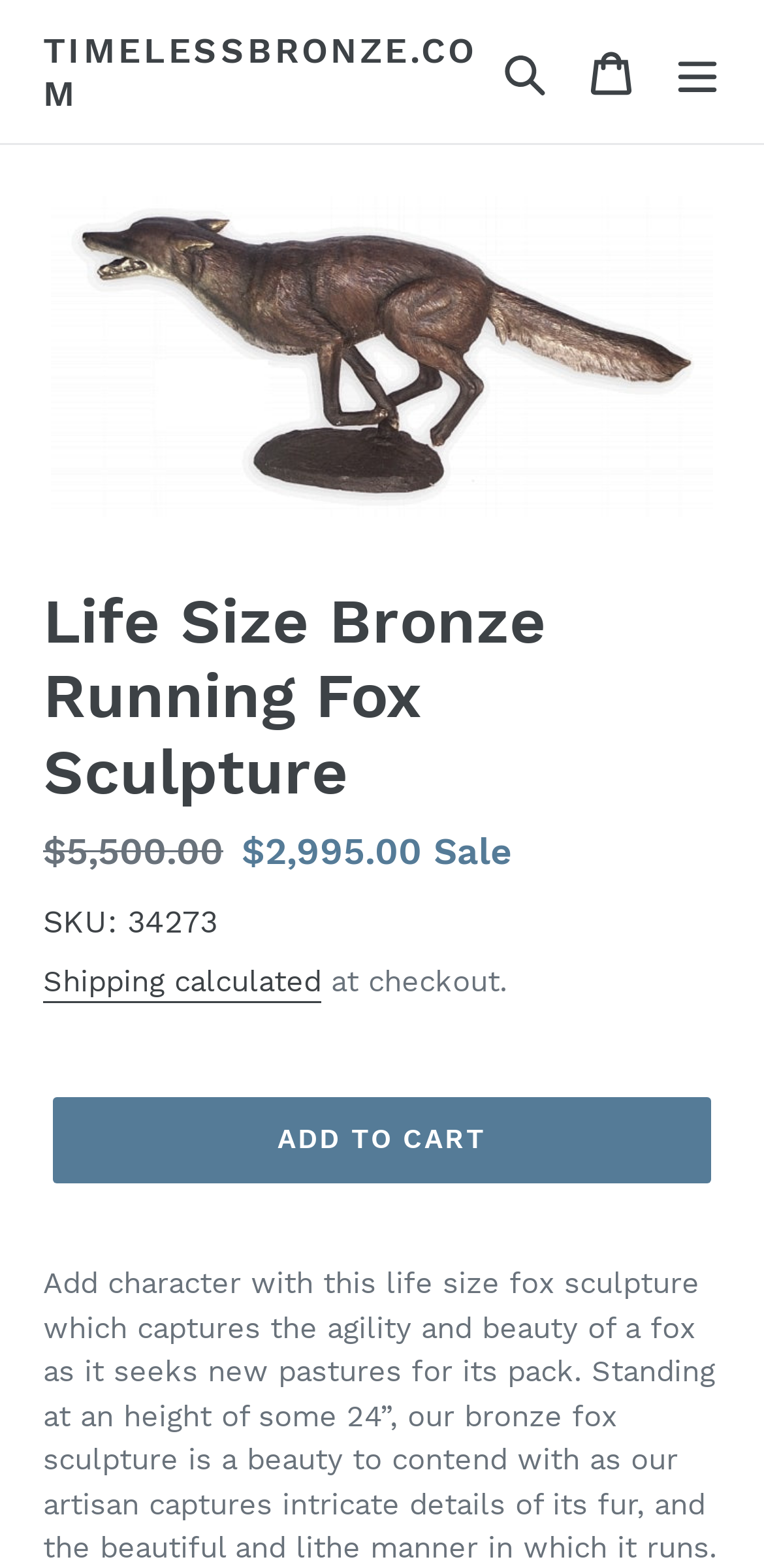Extract the top-level heading from the webpage and provide its text.

Life Size Bronze Running Fox Sculpture